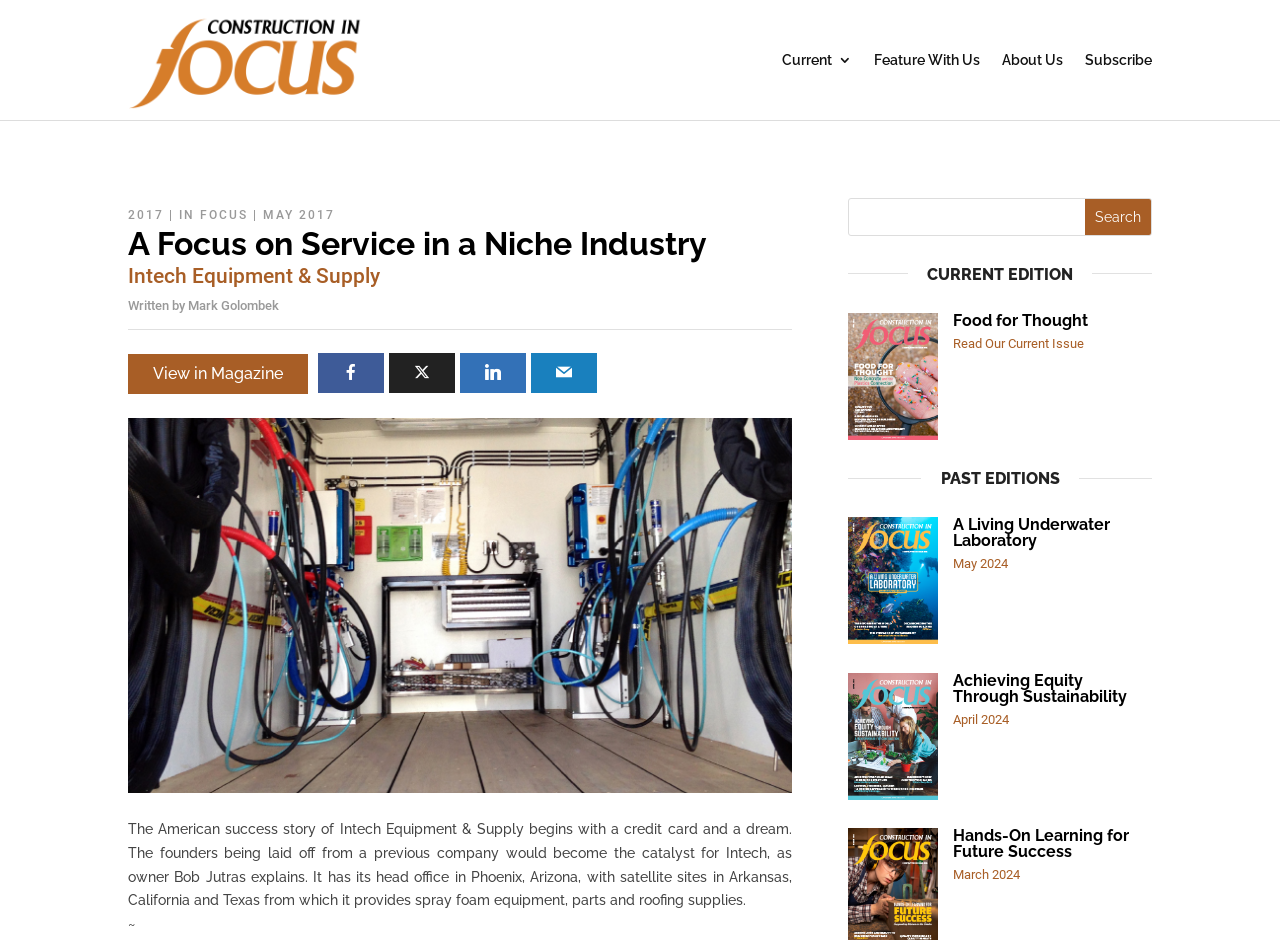Please answer the following question using a single word or phrase: 
What is the current edition of the magazine?

3